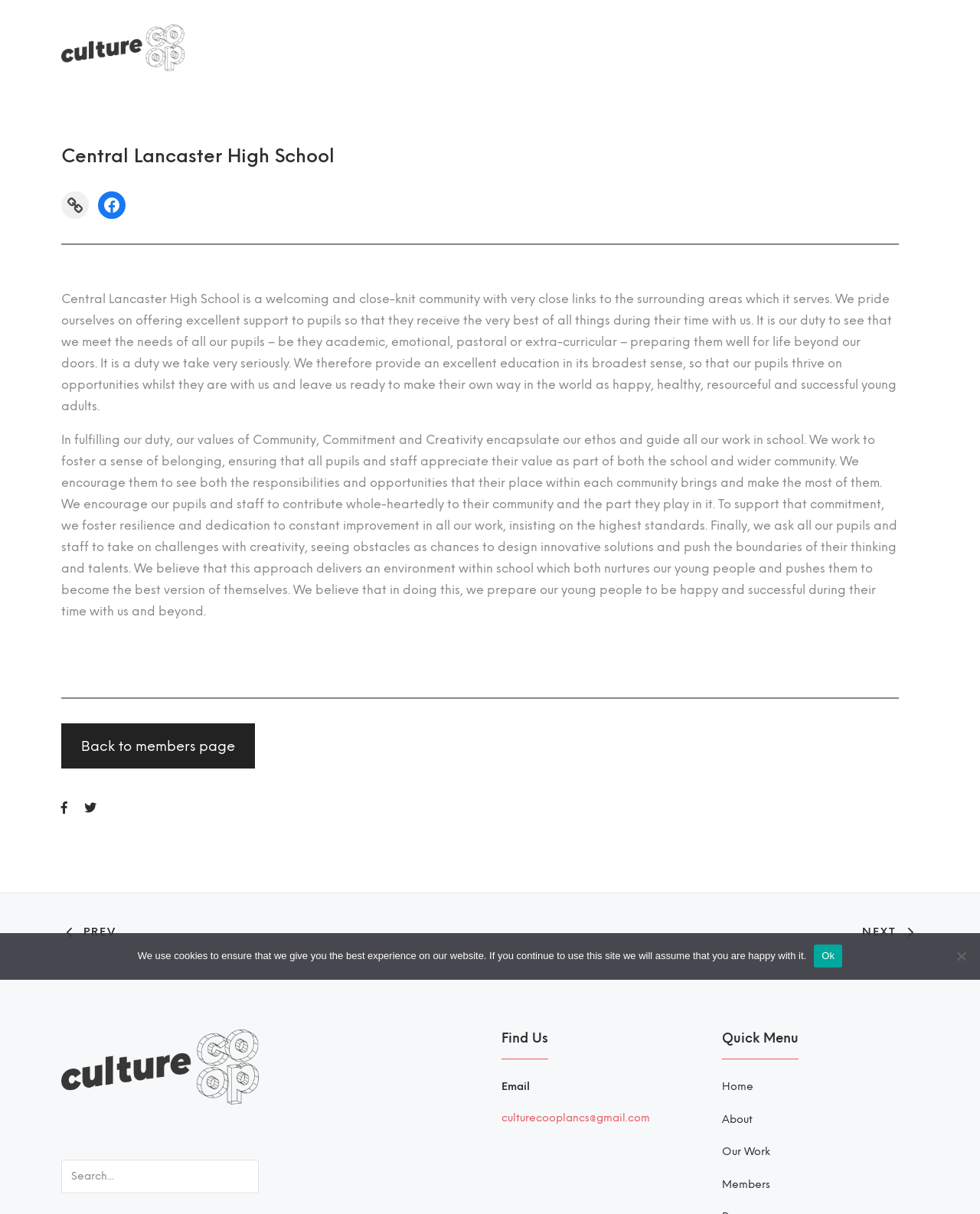Offer a meticulous description of the webpage's structure and content.

The webpage is about Central Lancaster High School, a welcoming and close-knit community with strong links to the surrounding areas. At the top, there is a navigation menu with links to different sections of the website, including Home, About, Members, Our Work, Resources, Blog, and Contact. Below the navigation menu, the school's name is prominently displayed as a heading.

On the left side, there are social media links to the school's Facebook page and a link to the school's website. A horizontal separator line divides the top section from the main content area.

The main content area features a lengthy paragraph describing the school's mission and values, emphasizing its commitment to providing excellent support to pupils and fostering a sense of community. Below this, there is another paragraph outlining the school's values of Community, Commitment, and Creativity.

A horizontal separator line separates the main content area from a section with links to the members page and two social media icons. Below this, there are navigation links to previous and next pages, with accompanying images.

At the bottom of the page, there is a search box and a section with contact information, including an email address and a "Find Us" heading. A "Quick Menu" section provides links to key sections of the website, including Home, About, Our Work, and Members.

Finally, a cookie notice dialog box is displayed at the bottom of the page, informing users that the website uses cookies and providing an "Ok" button to acknowledge this.